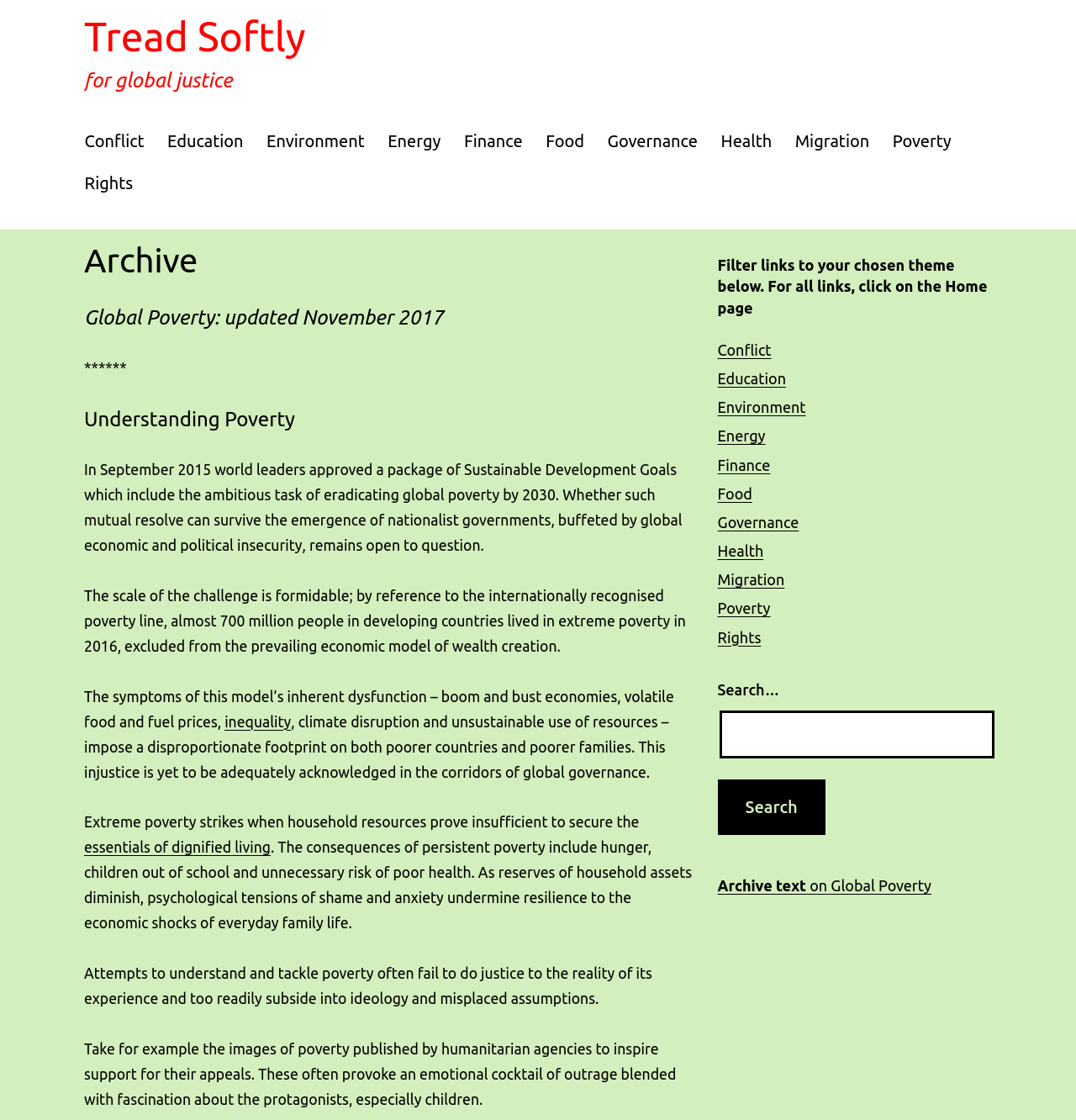Given the element description, predict the bounding box coordinates in the format (top-left x, top-left y, bottom-right x, bottom-right y). Make sure all values are between 0 and 1. Here is the element description: parent_node: Search… name="s"

[0.668, 0.635, 0.924, 0.677]